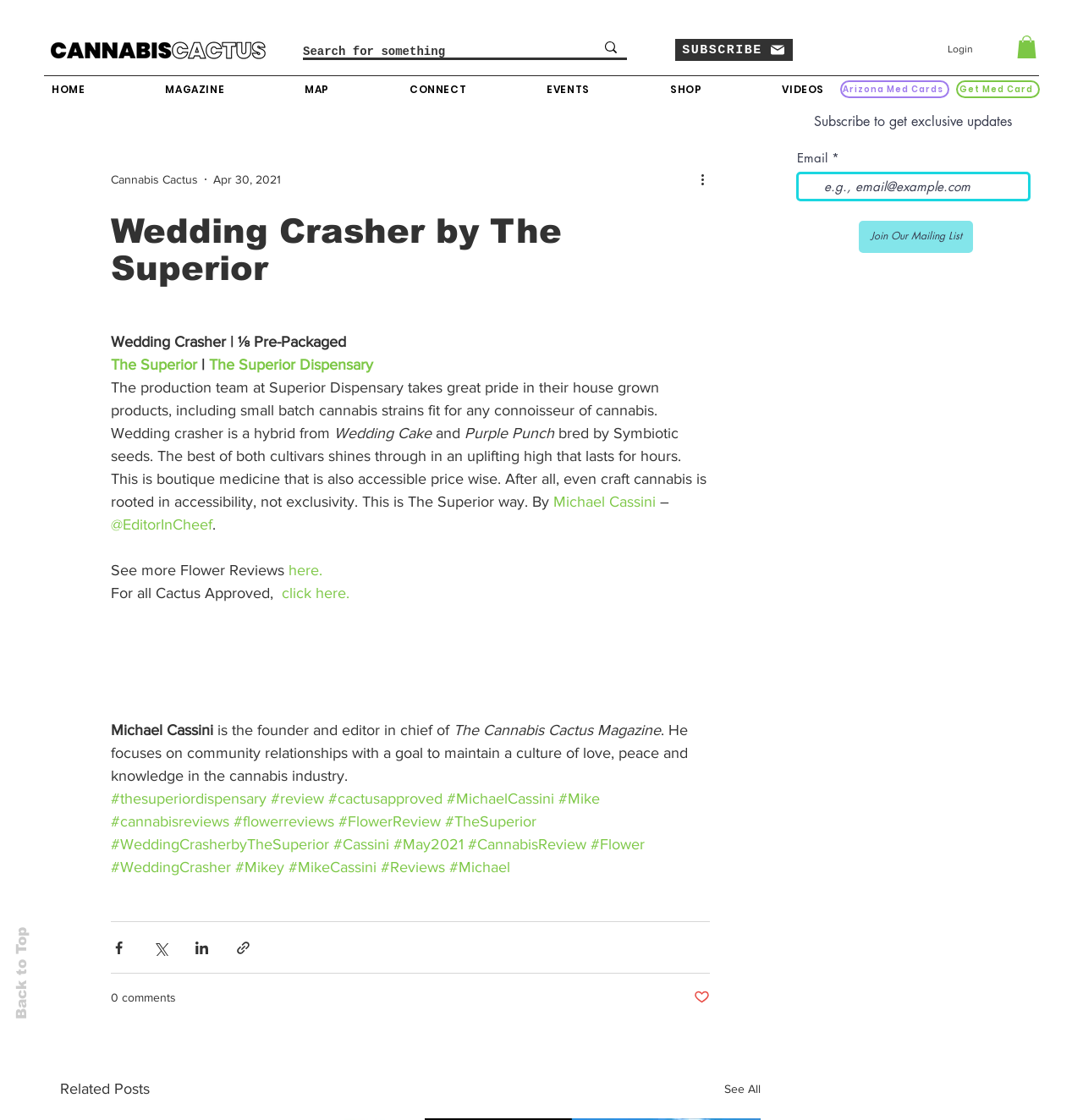Identify the bounding box coordinates for the UI element described as follows: "Join Our Mailing List". Ensure the coordinates are four float numbers between 0 and 1, formatted as [left, top, right, bottom].

[0.793, 0.197, 0.898, 0.226]